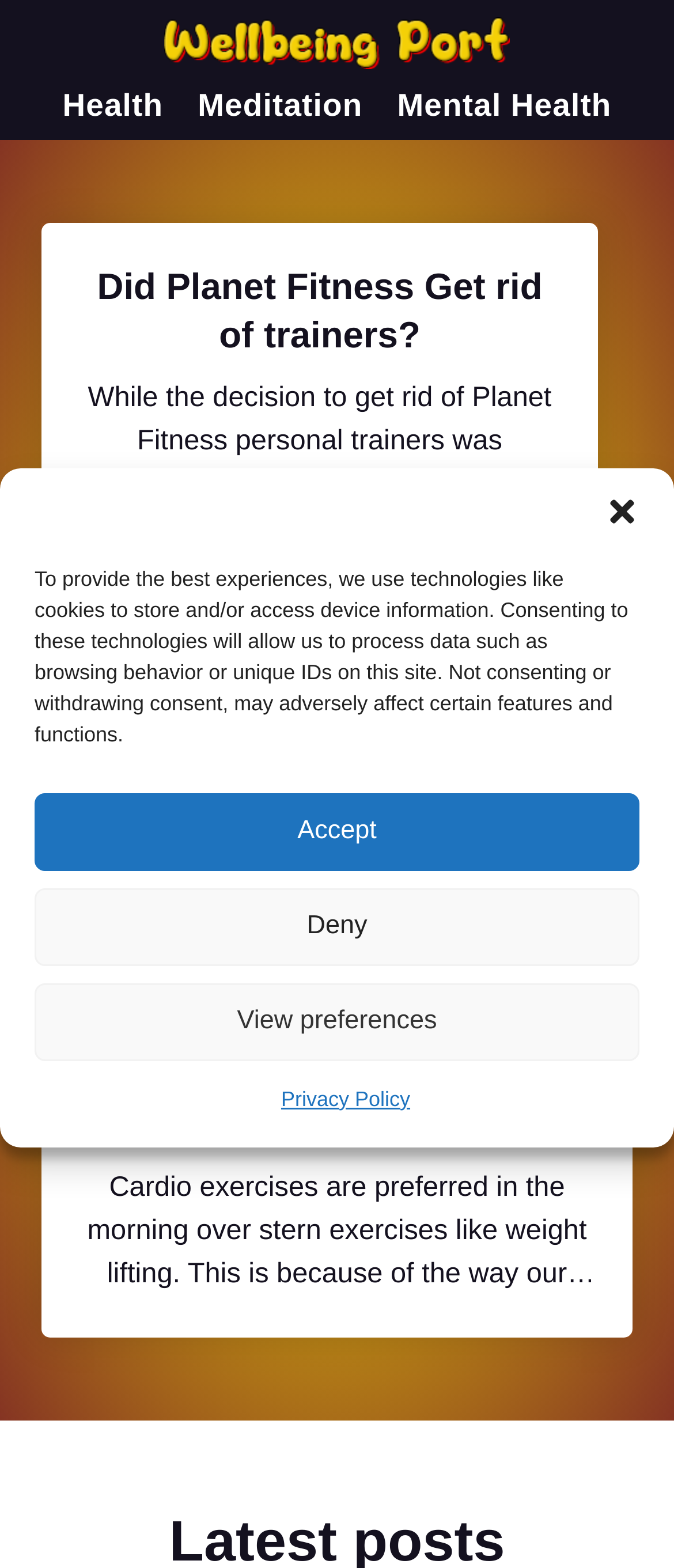Create a detailed narrative describing the layout and content of the webpage.

The webpage is focused on wellbeing and fitness, with a prominent dialog box at the top center of the page, titled "Manage Consent", which informs users about the use of technologies like cookies to store and access device information. The dialog box has a "Close" button at the top right corner, and three buttons at the bottom: "Accept", "Deny", and "View preferences". There is also a link to the "Privacy Policy" at the bottom of the dialog box.

Below the dialog box, there is a header section with a link to "Wellbeing Port" and an image of the same name, positioned at the top center of the page. To the right of the header section, there is a navigation menu with three links: "Health", "Meditation", and "Mental Health".

The main content of the page is divided into three sections, each with a heading and a brief description. The first section is about Planet Fitness trainers, with a heading "Did Planet Fitness Get rid of trainers?" and a brief text summarizing the topic. The second section is about the Turkish get-up exercise, with a heading "What muscles does Turkish get-up work?" and a brief text describing the muscles worked by the exercise. The third section is about the best time to do cardio or weights, with a heading "Is it better to do cardio or weights in the morning?" and a brief text explaining the benefits of doing cardio in the morning.

Each section has a link to a more detailed article or page, and the text is concise and informative, providing a brief overview of each topic. Overall, the webpage is focused on providing information and resources related to wellbeing, fitness, and health.